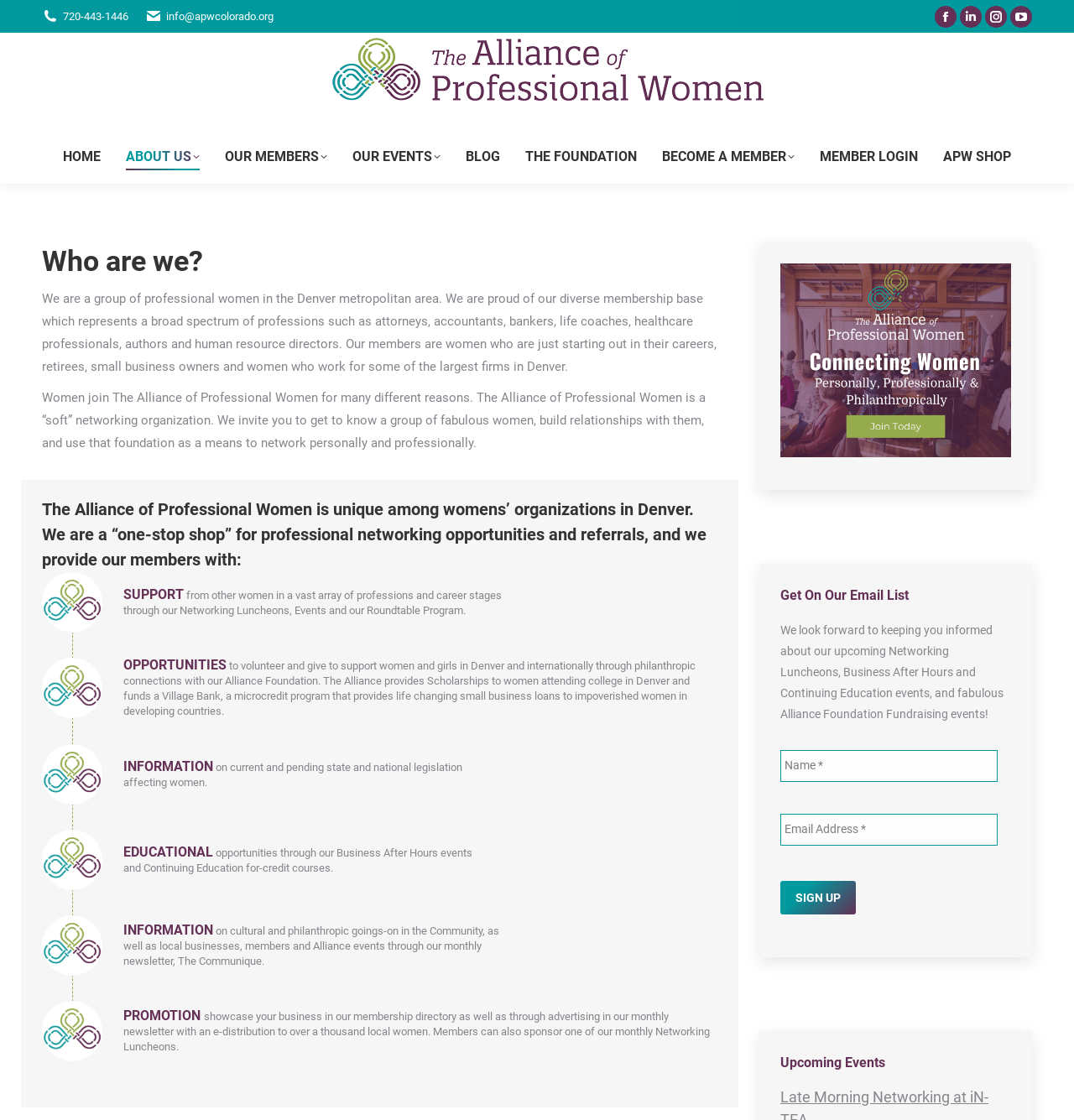Locate the bounding box coordinates of the area you need to click to fulfill this instruction: 'View all news'. The coordinates must be in the form of four float numbers ranging from 0 to 1: [left, top, right, bottom].

None